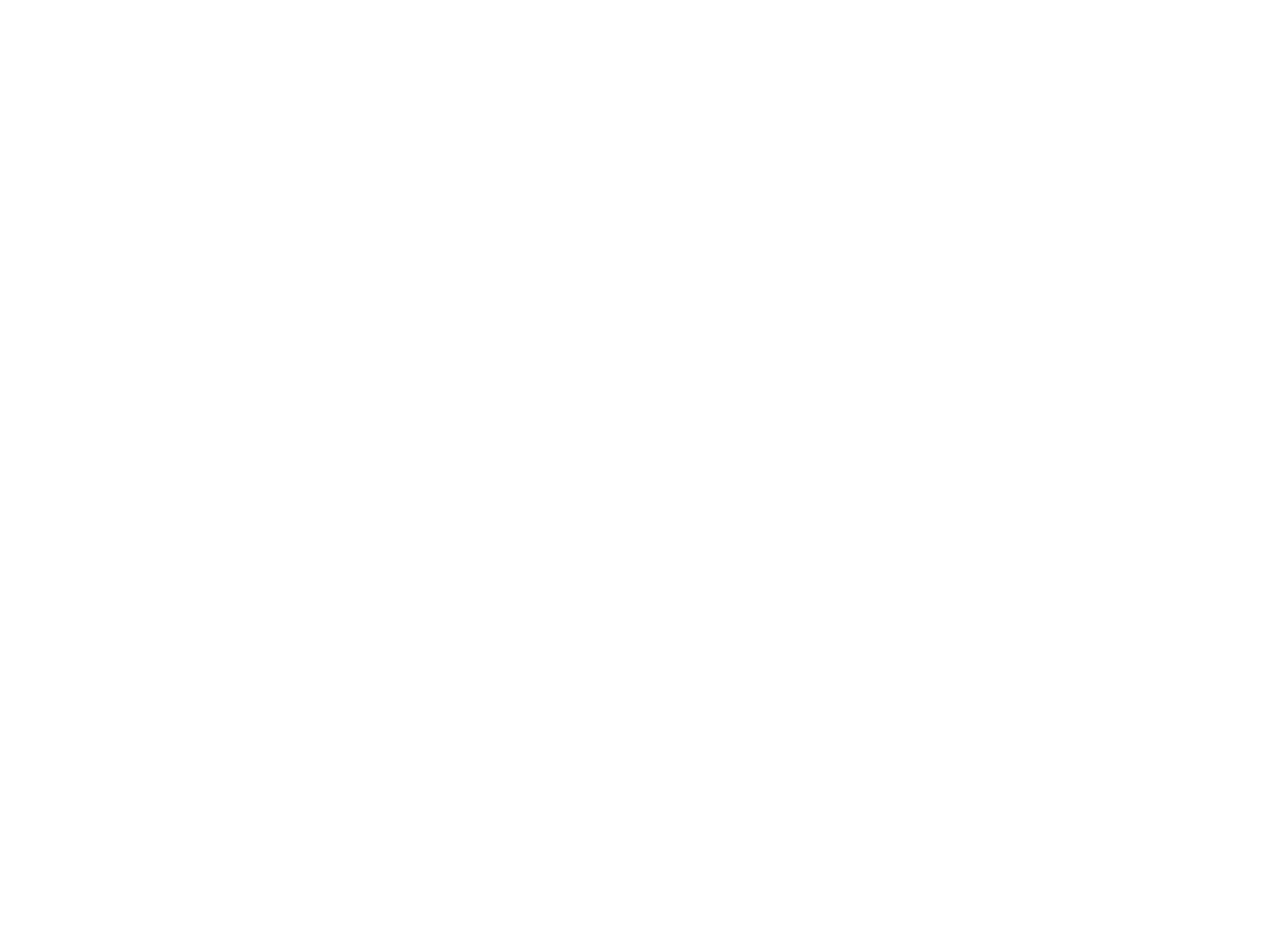Please mark the bounding box coordinates of the area that should be clicked to carry out the instruction: "Read about Battling bra fat overhang – the treatment that works".

[0.51, 0.443, 0.709, 0.495]